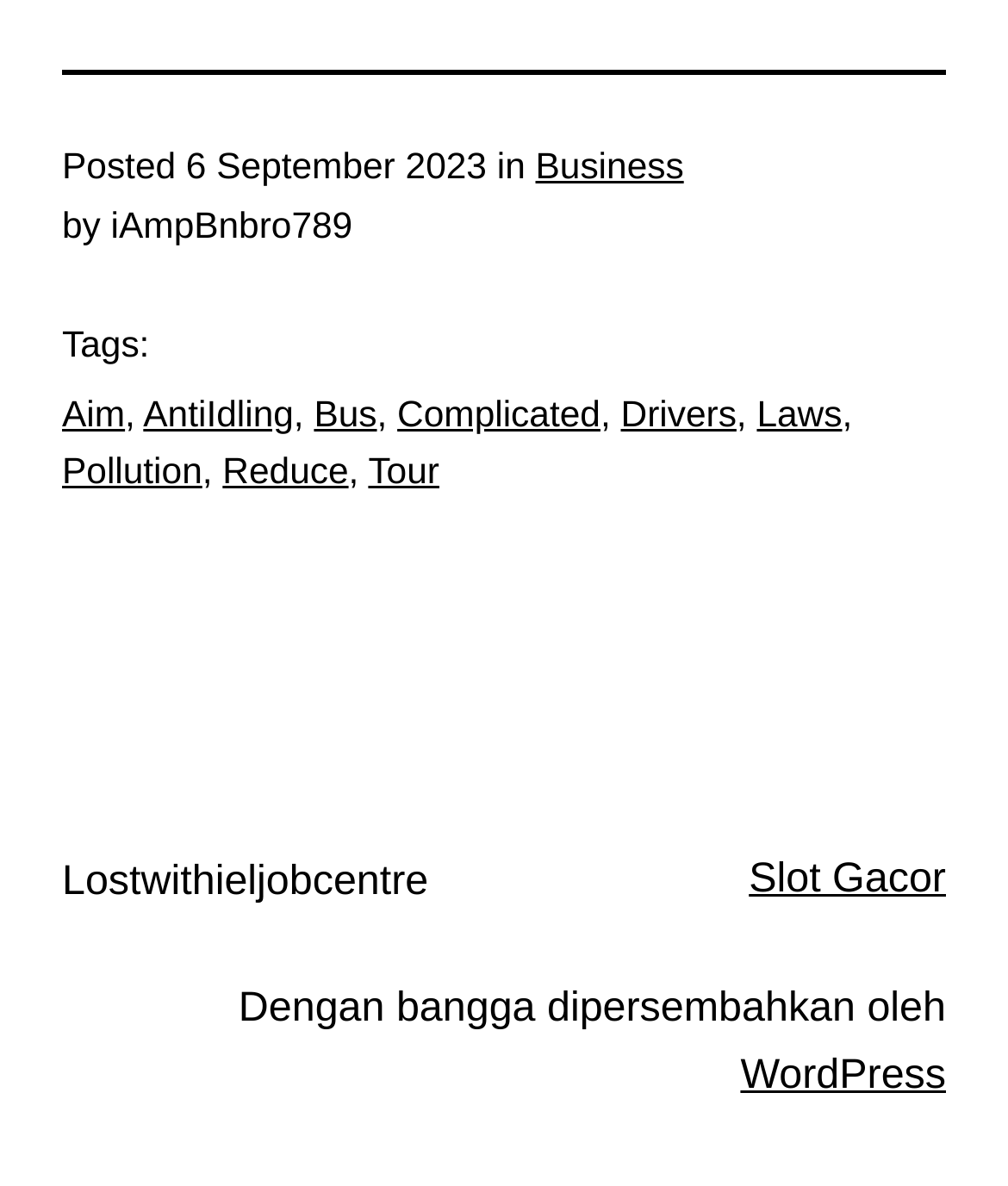Please find the bounding box for the UI element described by: "Hank's Home Page".

None